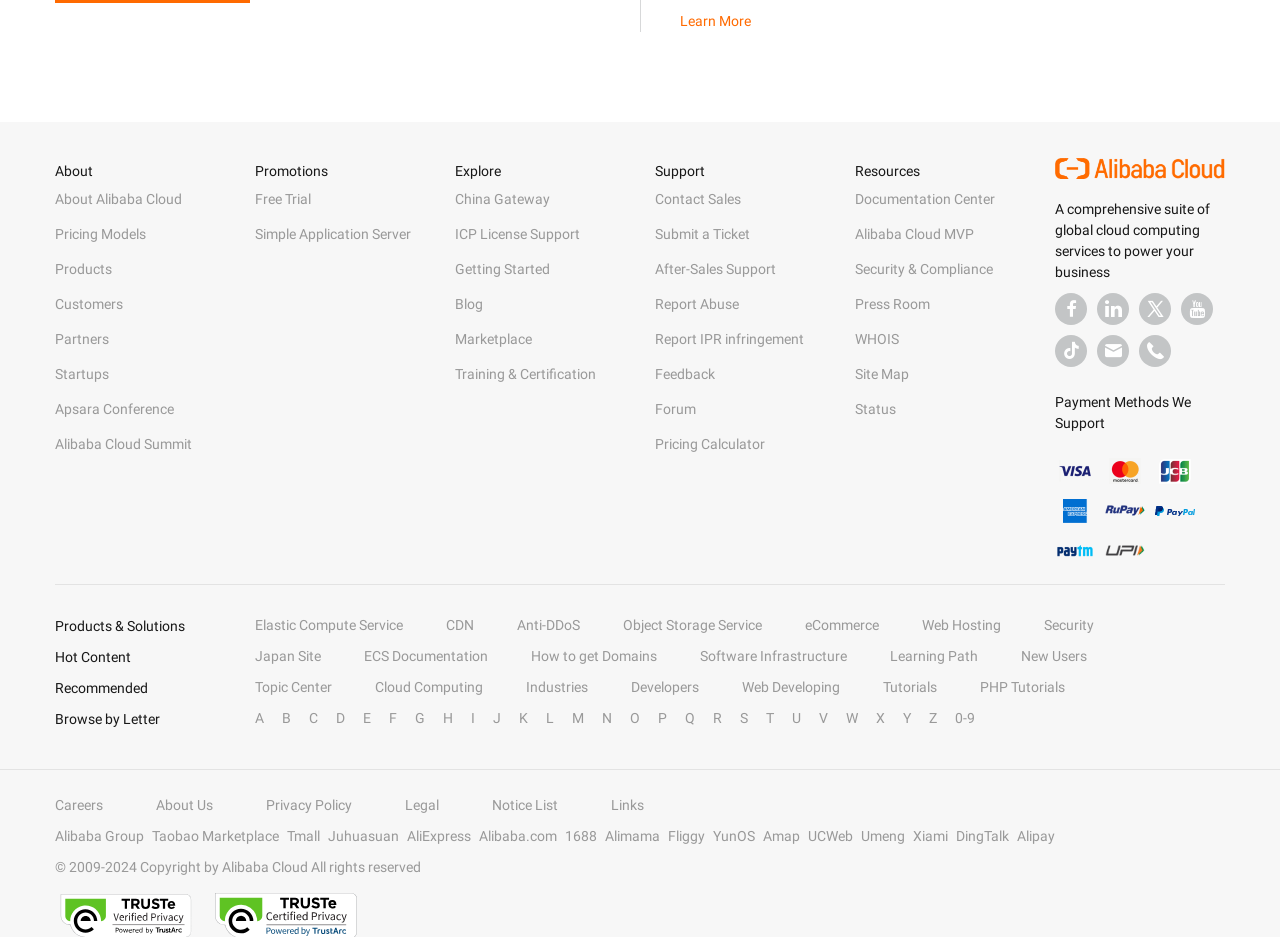What is the name of the cloud computing service?
Please ensure your answer is as detailed and informative as possible.

The name of the cloud computing service can be found in the image element with the text 'Alibaba Cloud' at the top of the webpage.